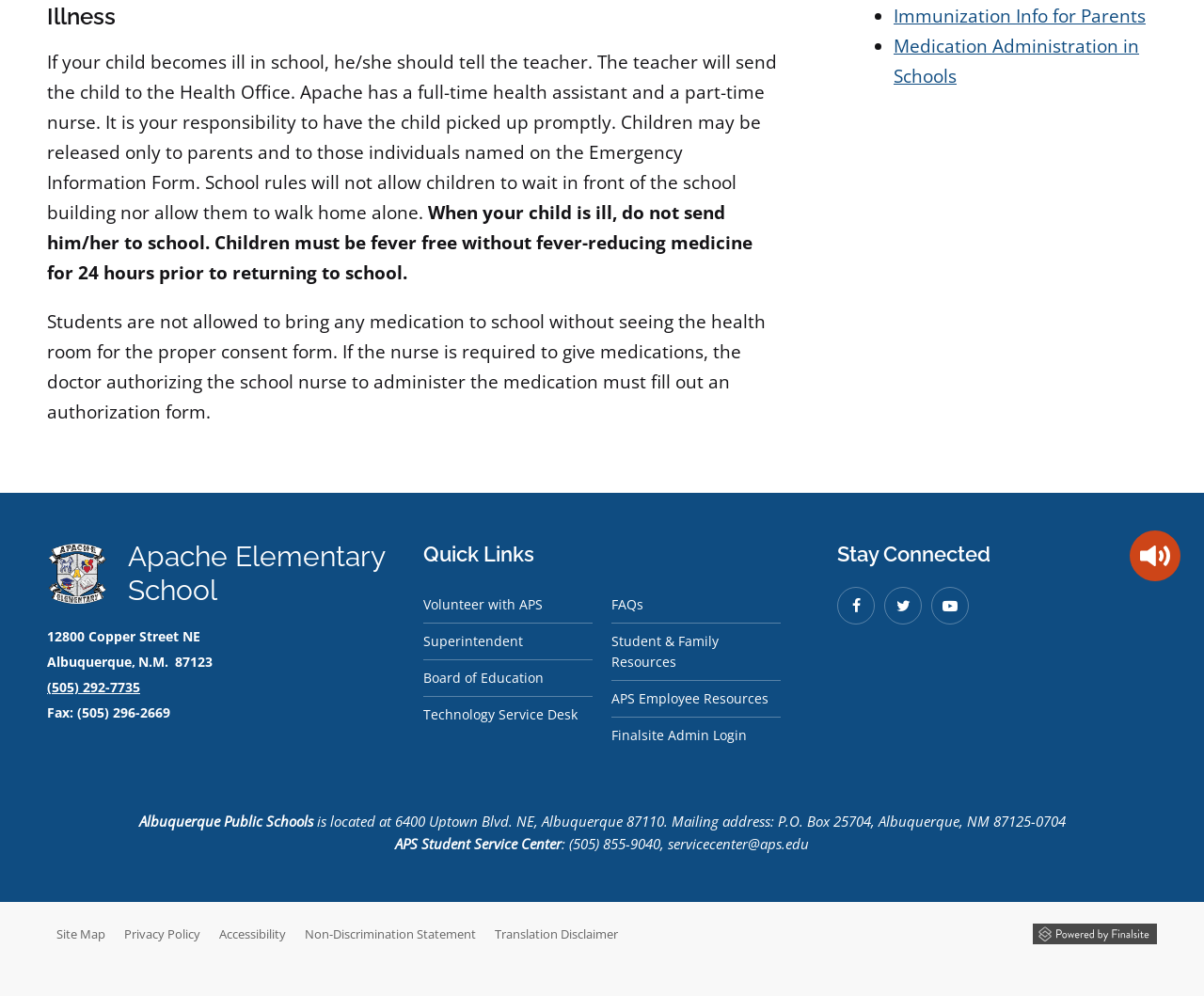Given the description of the UI element: "Student & Family Resources", predict the bounding box coordinates in the form of [left, top, right, bottom], with each value being a float between 0 and 1.

[0.508, 0.626, 0.648, 0.683]